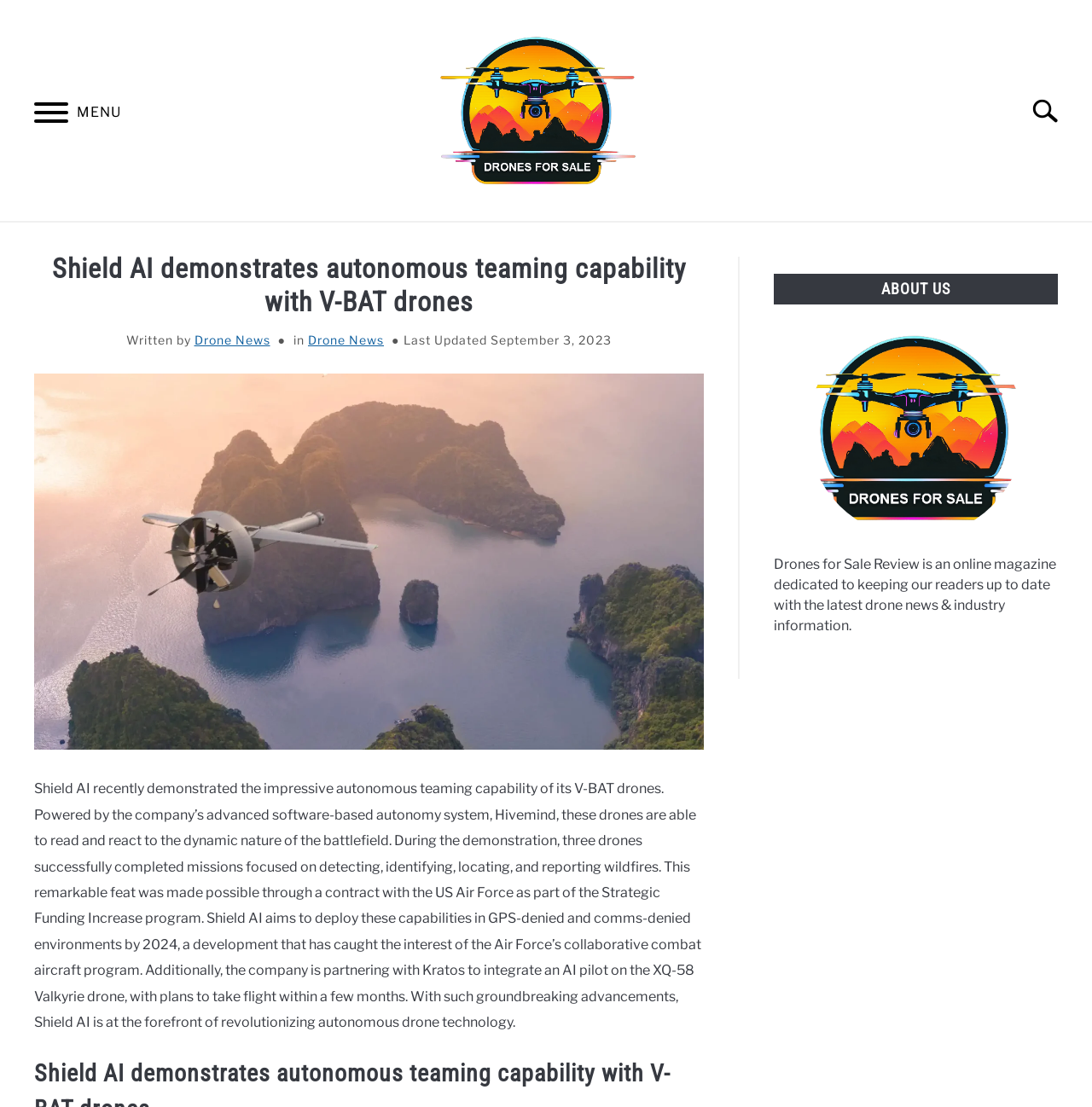Determine the bounding box coordinates of the clickable region to carry out the instruction: "Search for something".

[0.93, 0.073, 1.0, 0.127]